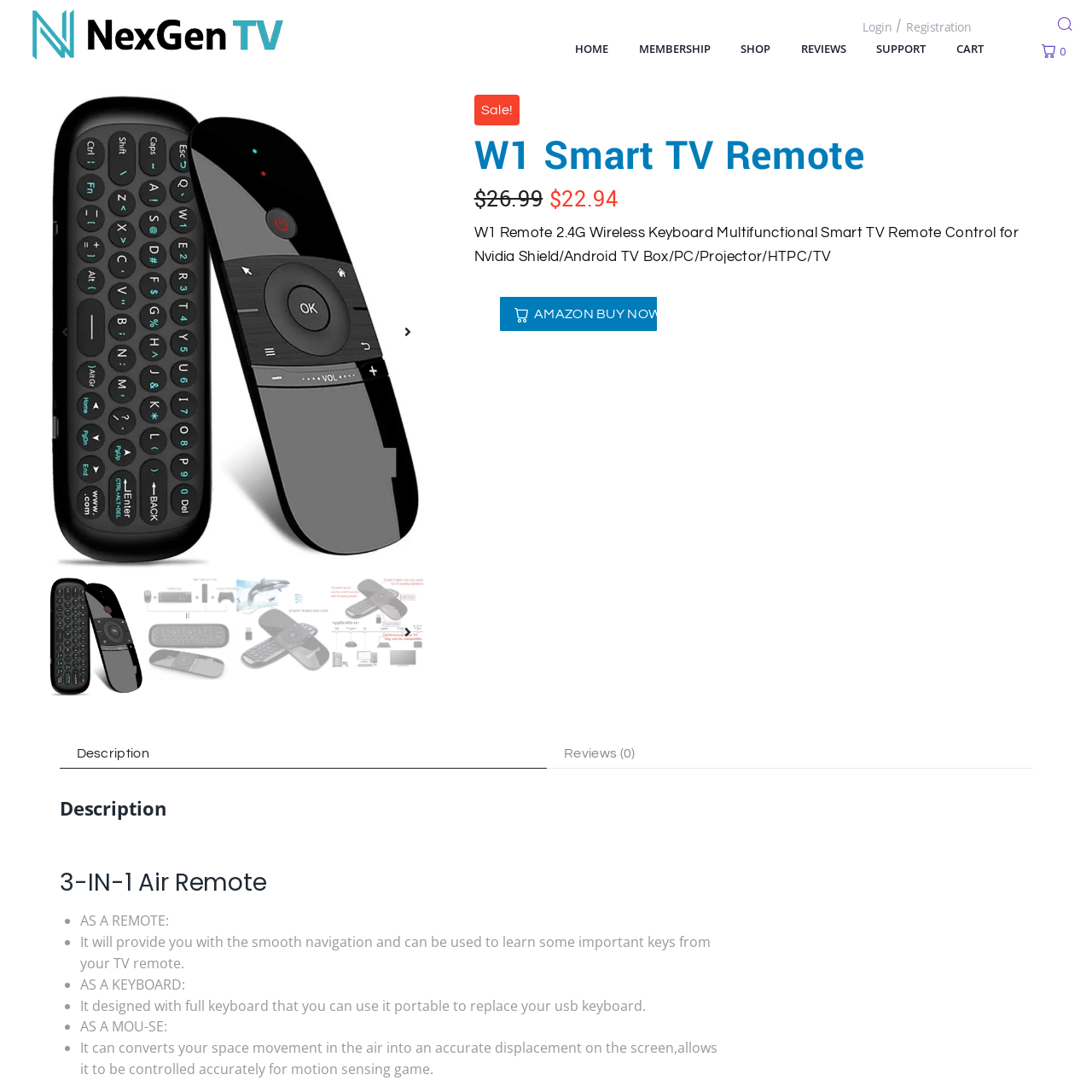Observe the visual content surrounded by a red rectangle, What type of sensing capability does the remote feature? Respond using just one word or a short phrase.

Motion sensing